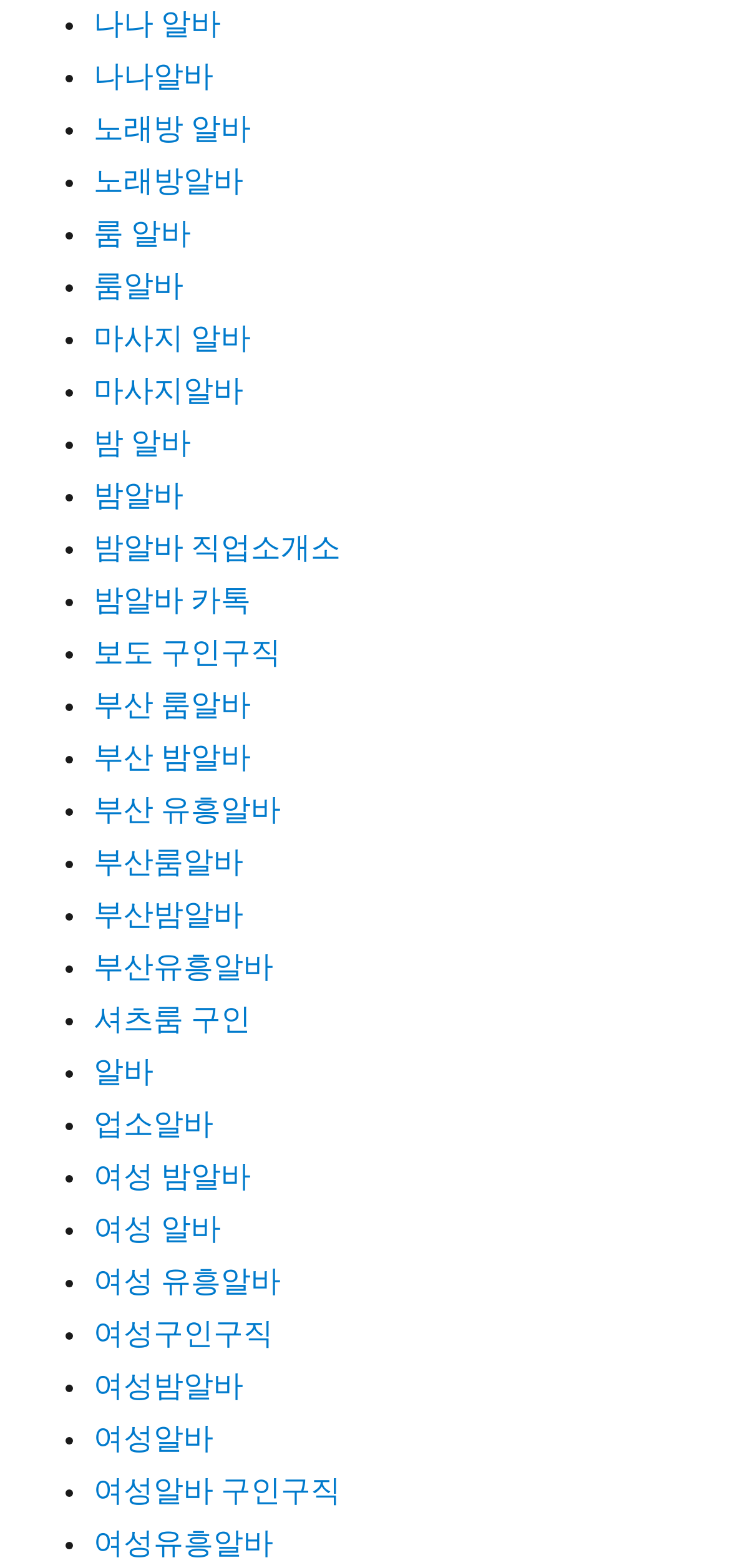Bounding box coordinates are to be given in the format (top-left x, top-left y, bottom-right x, bottom-right y). All values must be floating point numbers between 0 and 1. Provide the bounding box coordinate for the UI element described as: 여성구인구직

[0.128, 0.841, 0.374, 0.861]